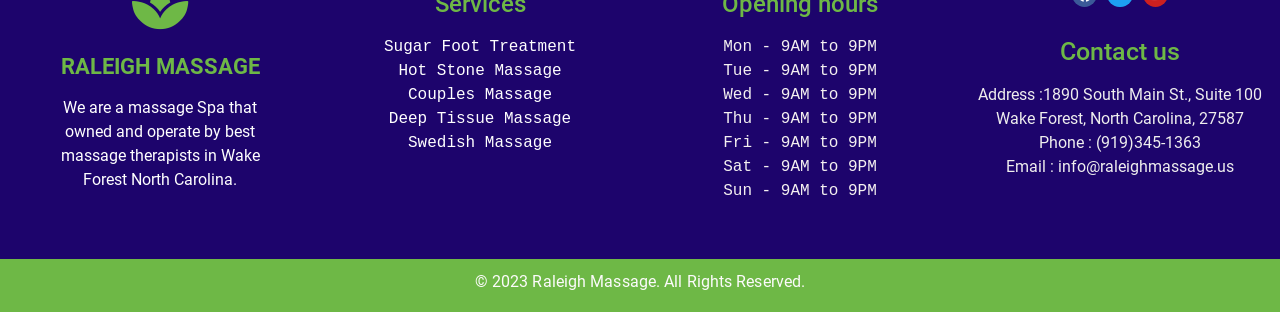Please determine the bounding box coordinates for the element with the description: "Couples Massage".

[0.319, 0.272, 0.431, 0.333]